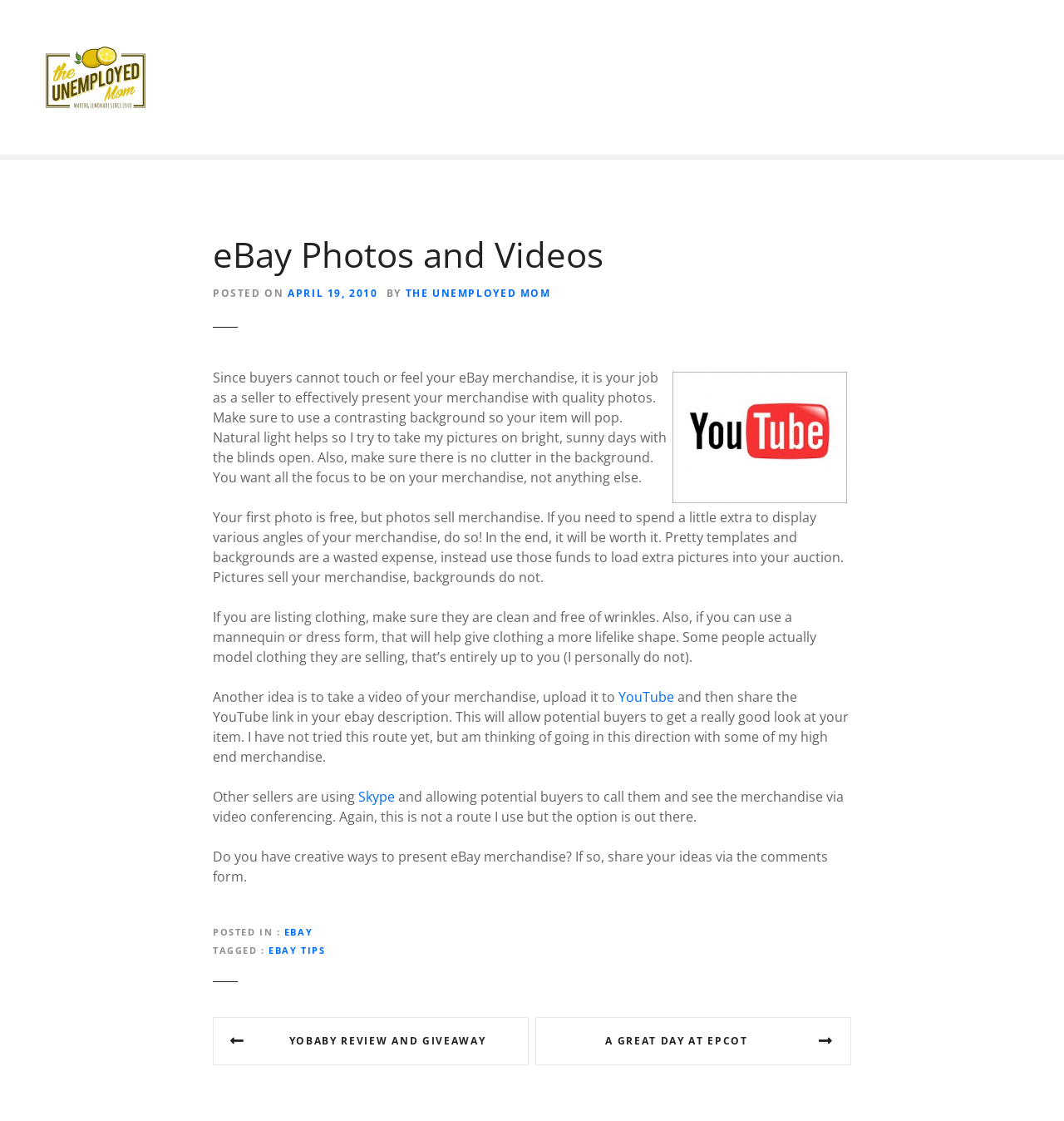Extract the bounding box coordinates for the UI element described by the text: "alt="apply aarons.com application online"". The coordinates should be in the form of [left, top, right, bottom] with values between 0 and 1.

None